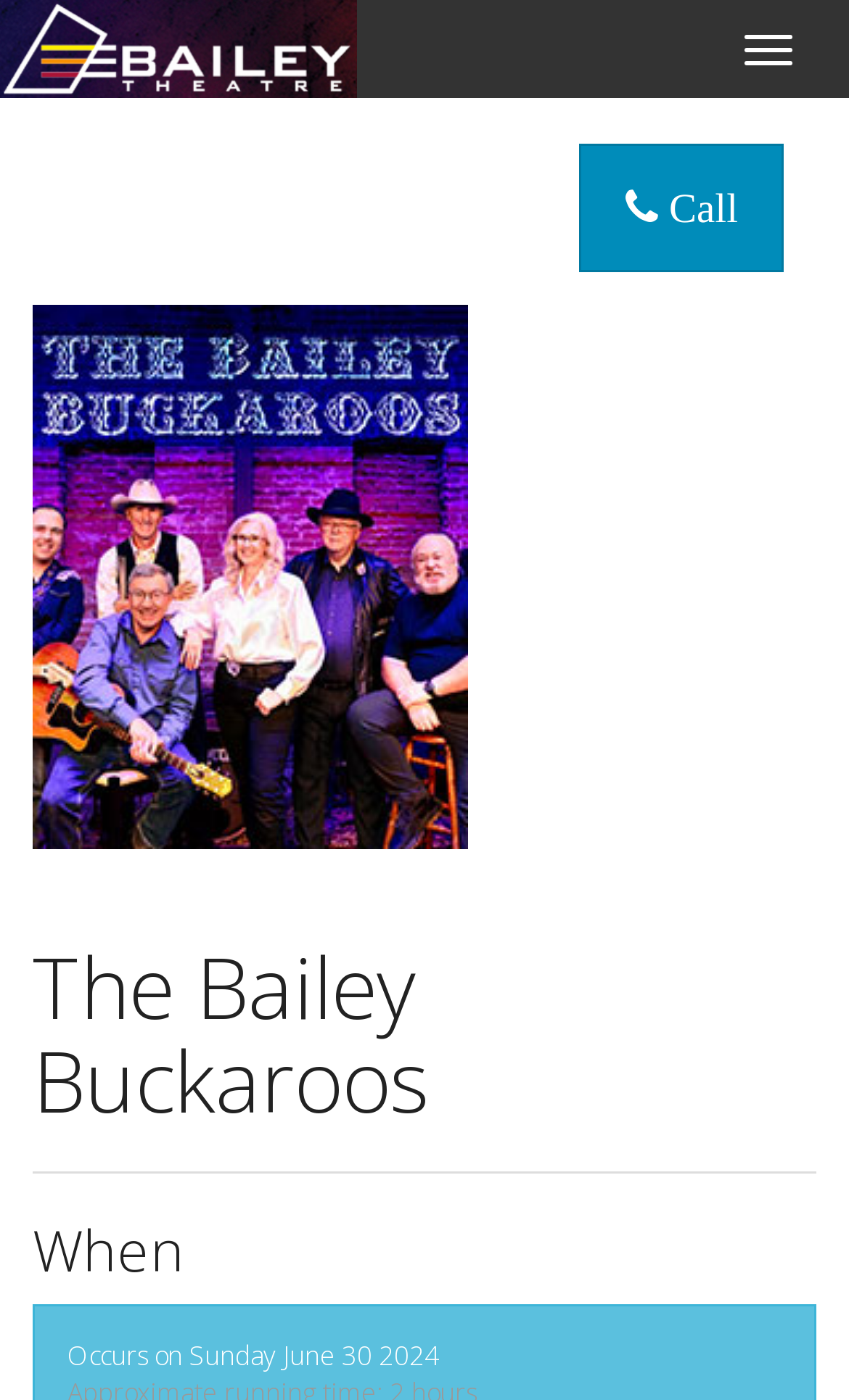Give the bounding box coordinates for the element described as: "Call".

[0.683, 0.103, 0.923, 0.195]